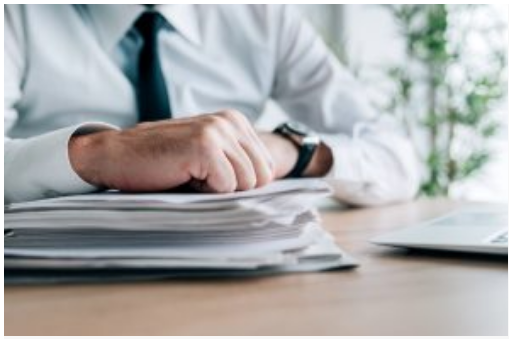Is there a plant in the background?
Please answer using one word or phrase, based on the screenshot.

Yes